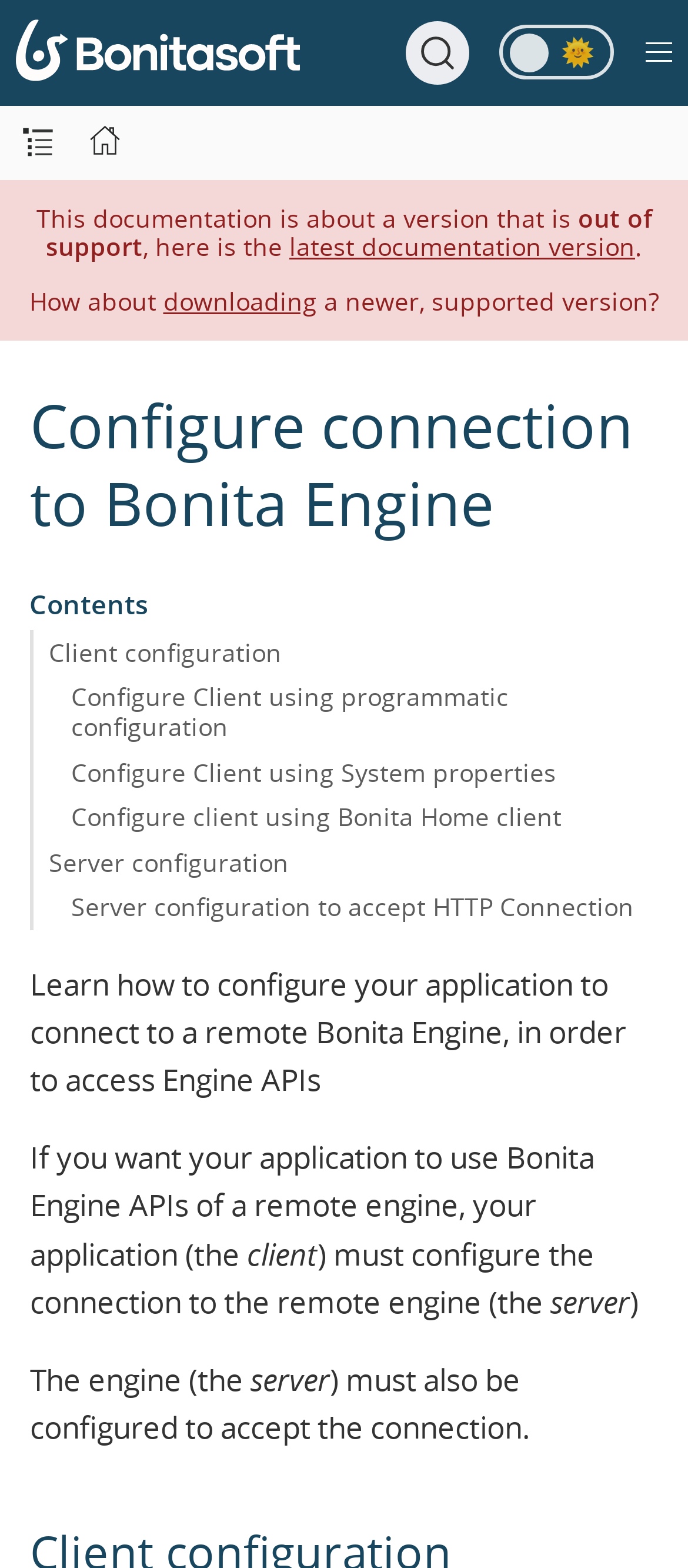Respond to the following query with just one word or a short phrase: 
What is the purpose of this webpage?

Configure connection to Bonita Engine